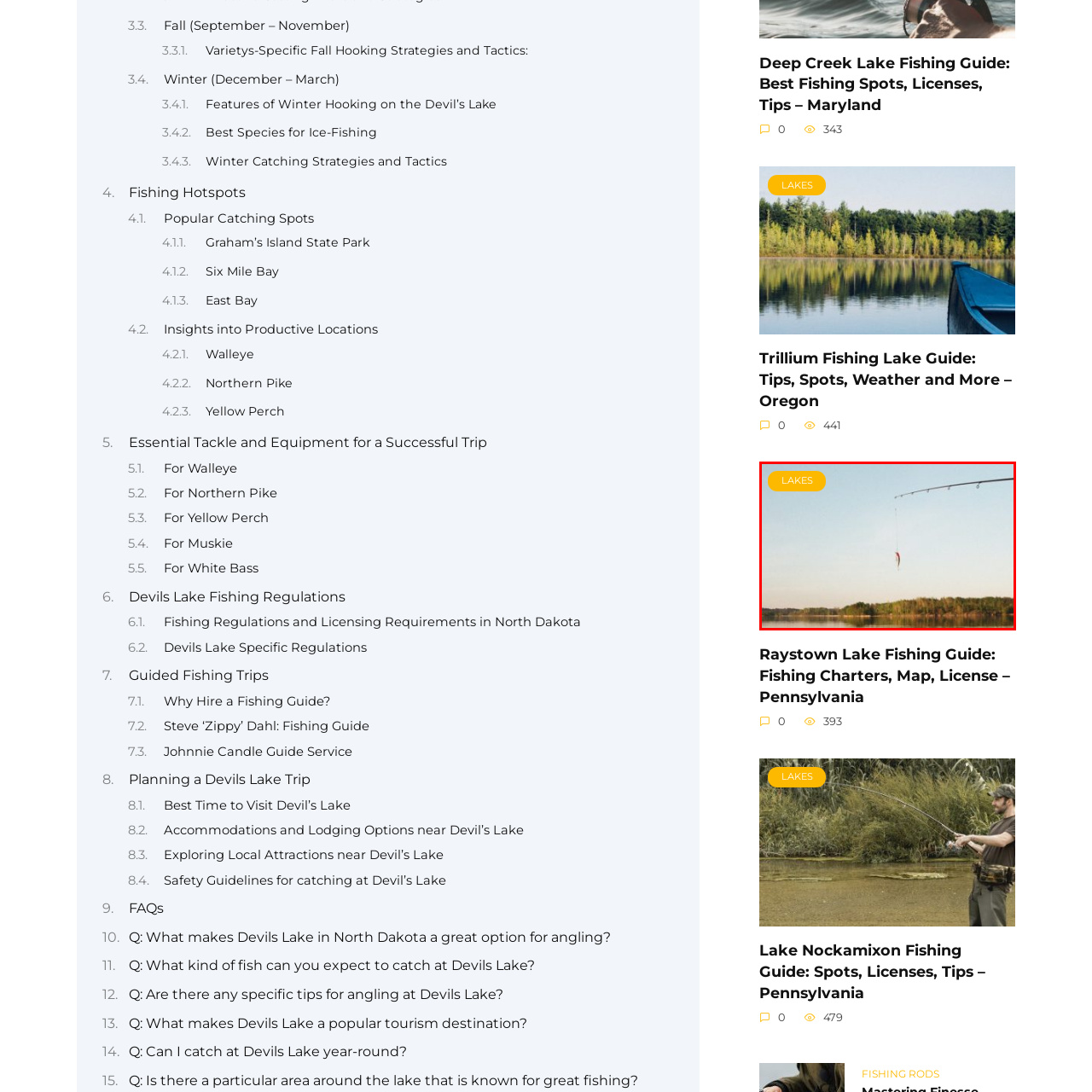Inspect the image outlined in red and answer succinctly: What type of fishing is being referred to?

freshwater fishing